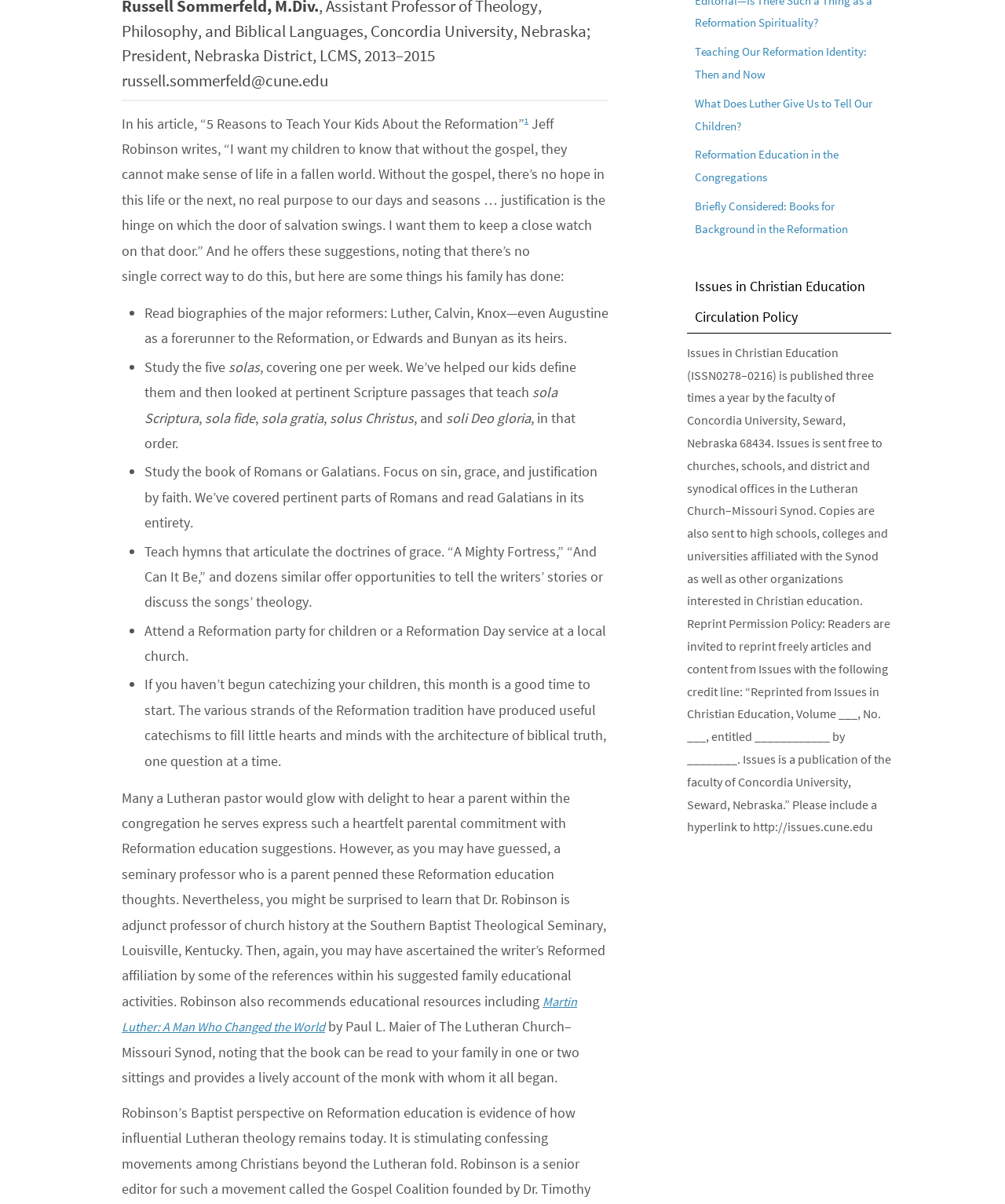Identify the bounding box coordinates for the UI element described as: "Reformation Education in the Congregations".

[0.691, 0.14, 0.845, 0.173]